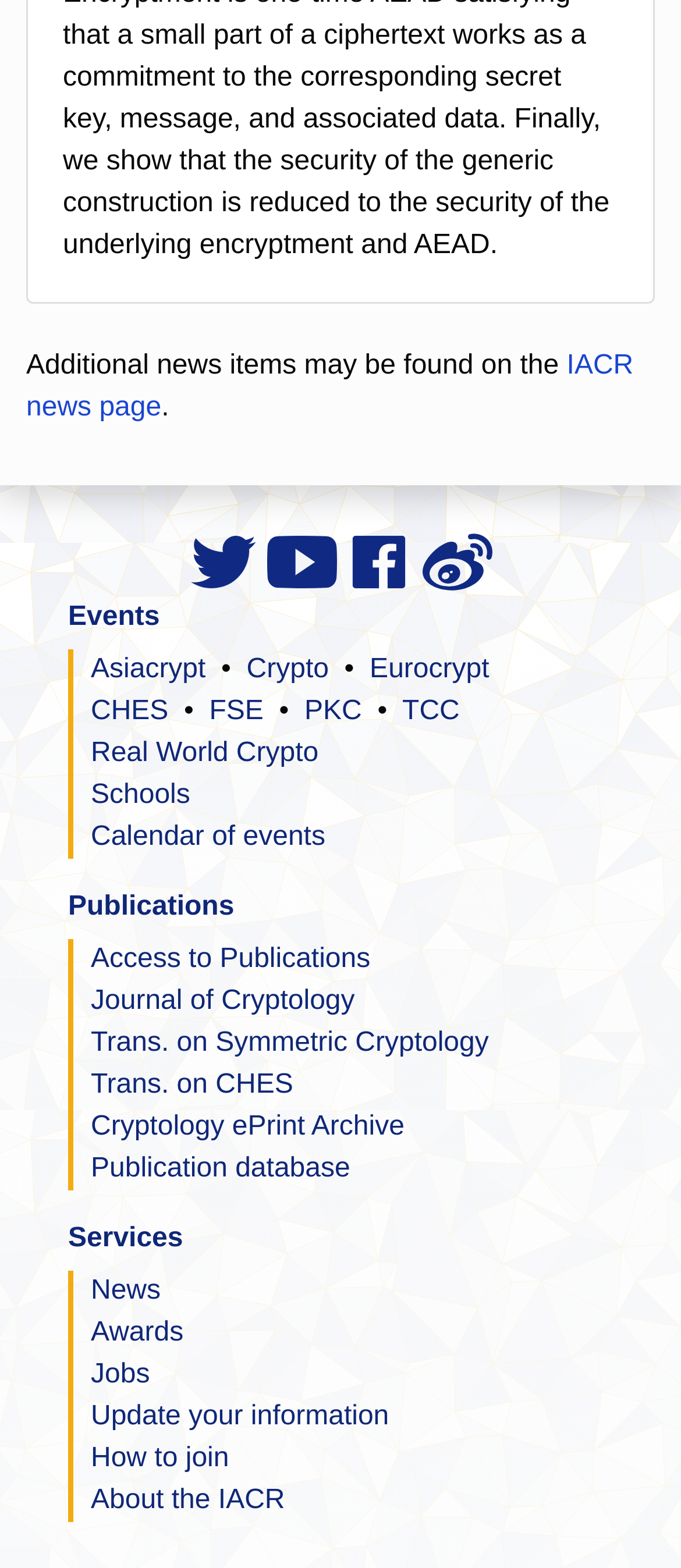Respond to the question with just a single word or phrase: 
What is the organization behind this website?

IACR